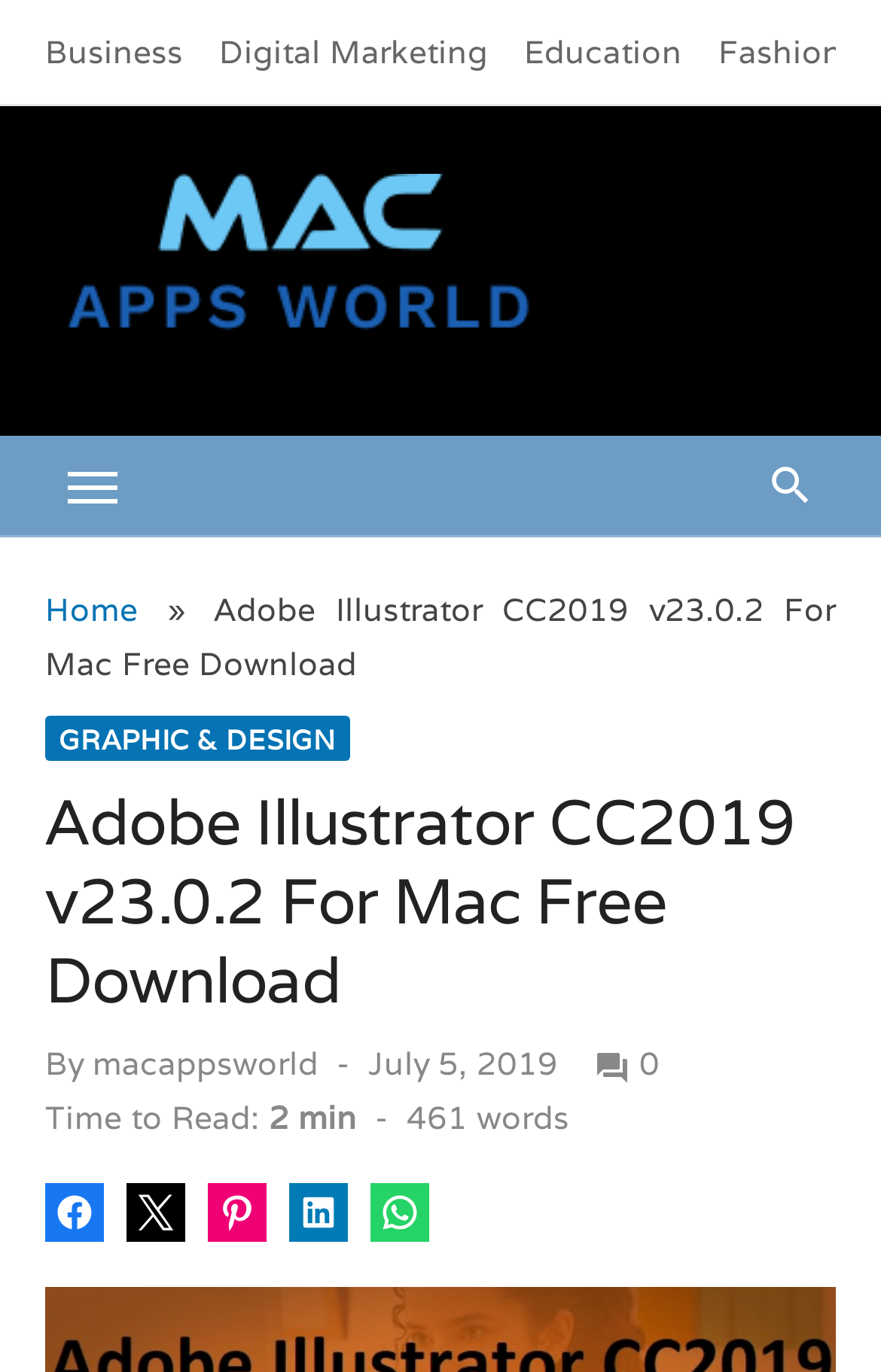What is the category of the software?
Using the details shown in the screenshot, provide a comprehensive answer to the question.

I found the answer by looking at the link 'GRAPHIC & DESIGN' which is located below the title 'Adobe Illustrator CC2019 v23.0.2 For Mac Free Download'.